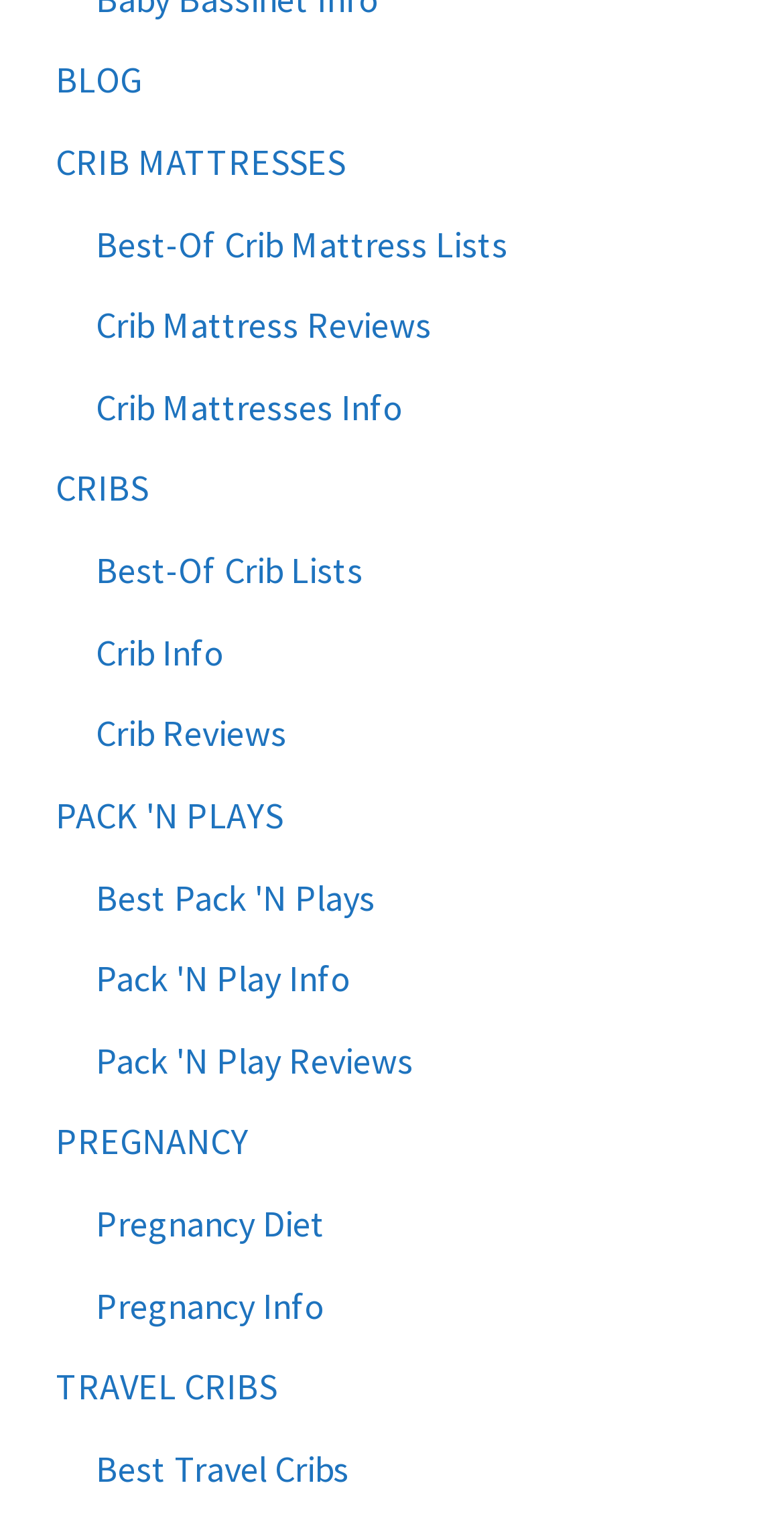What is the first link on the webpage? Examine the screenshot and reply using just one word or a brief phrase.

BLOG